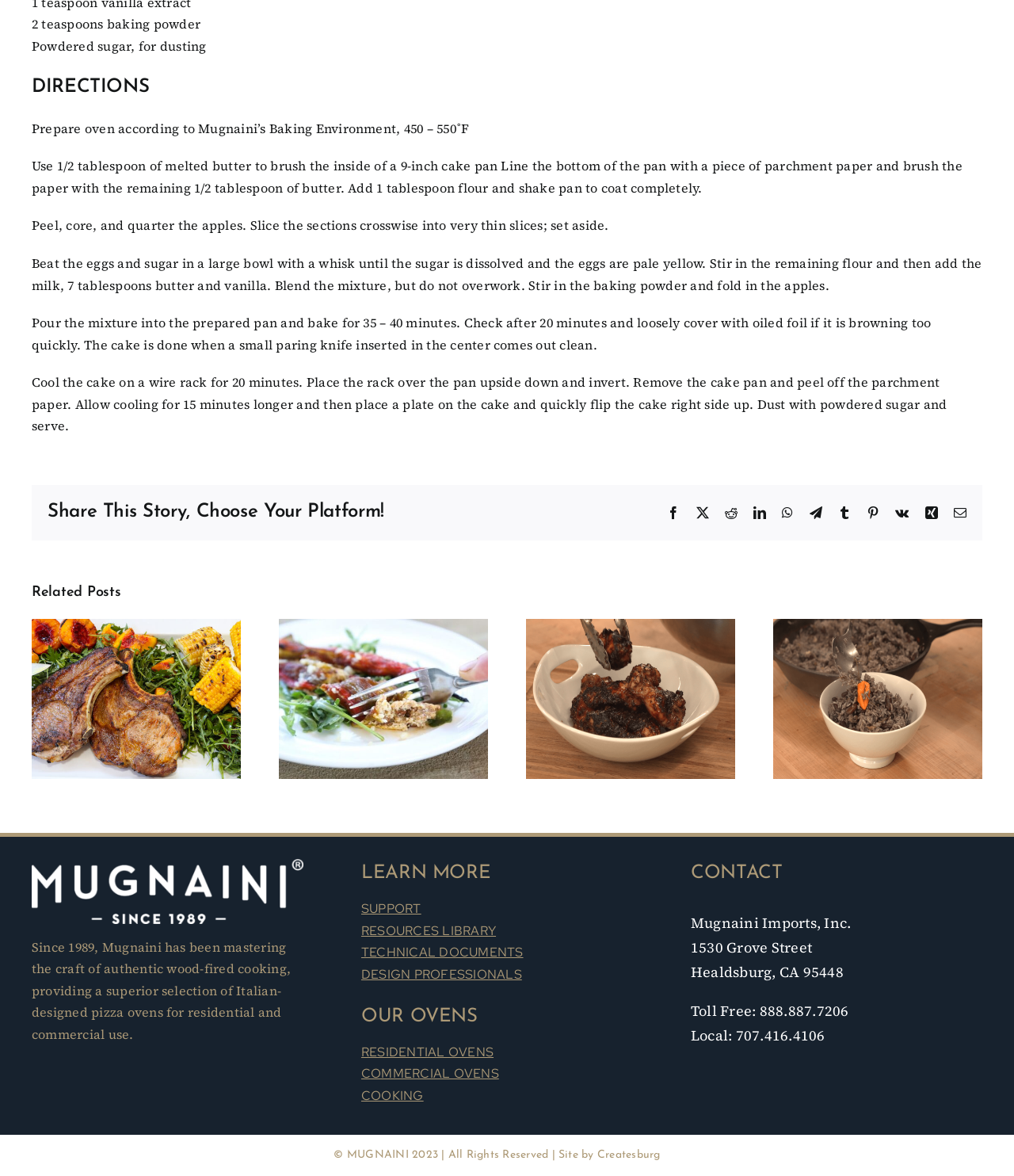Find the bounding box coordinates of the element I should click to carry out the following instruction: "Explore the 'Entertainment' category".

None